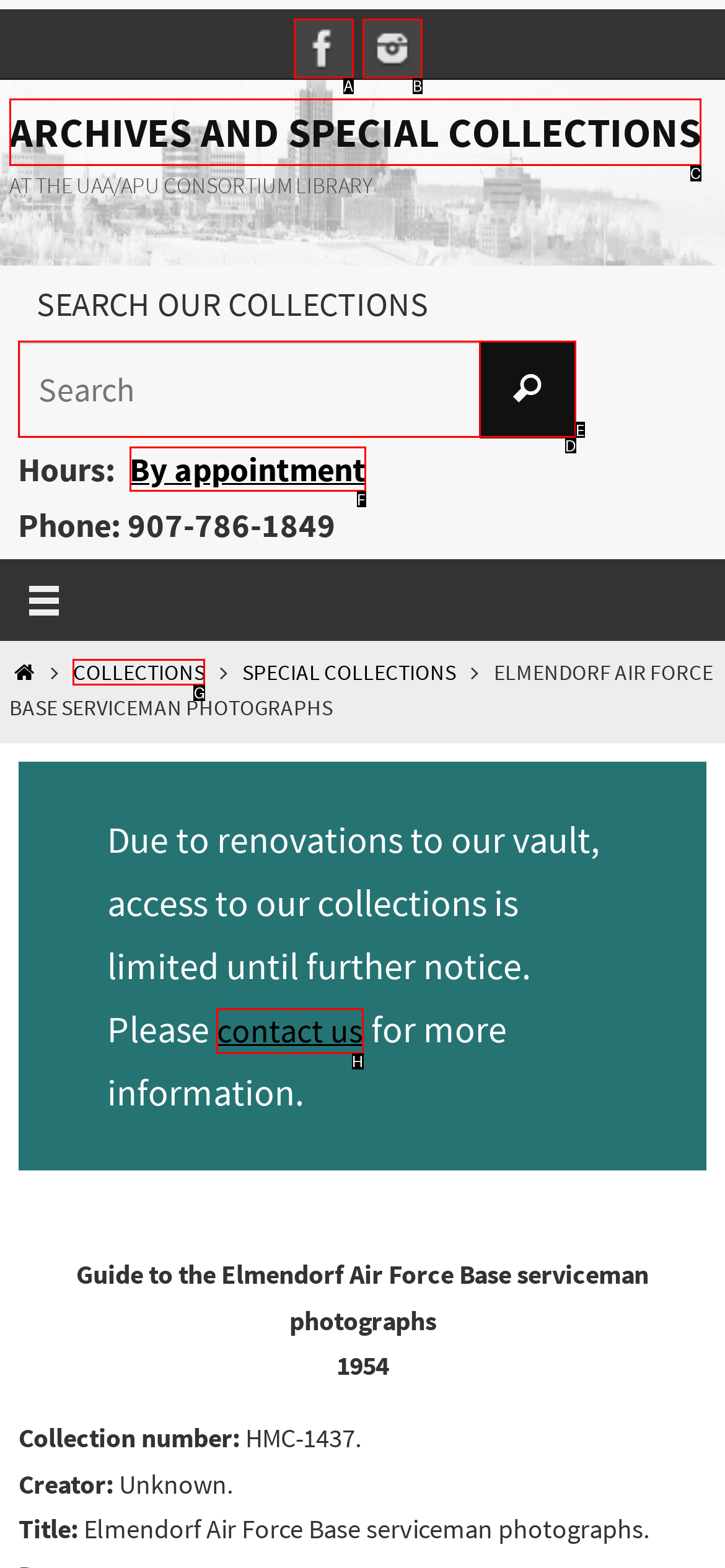Identify the letter of the correct UI element to fulfill the task: Contact us from the given options in the screenshot.

H